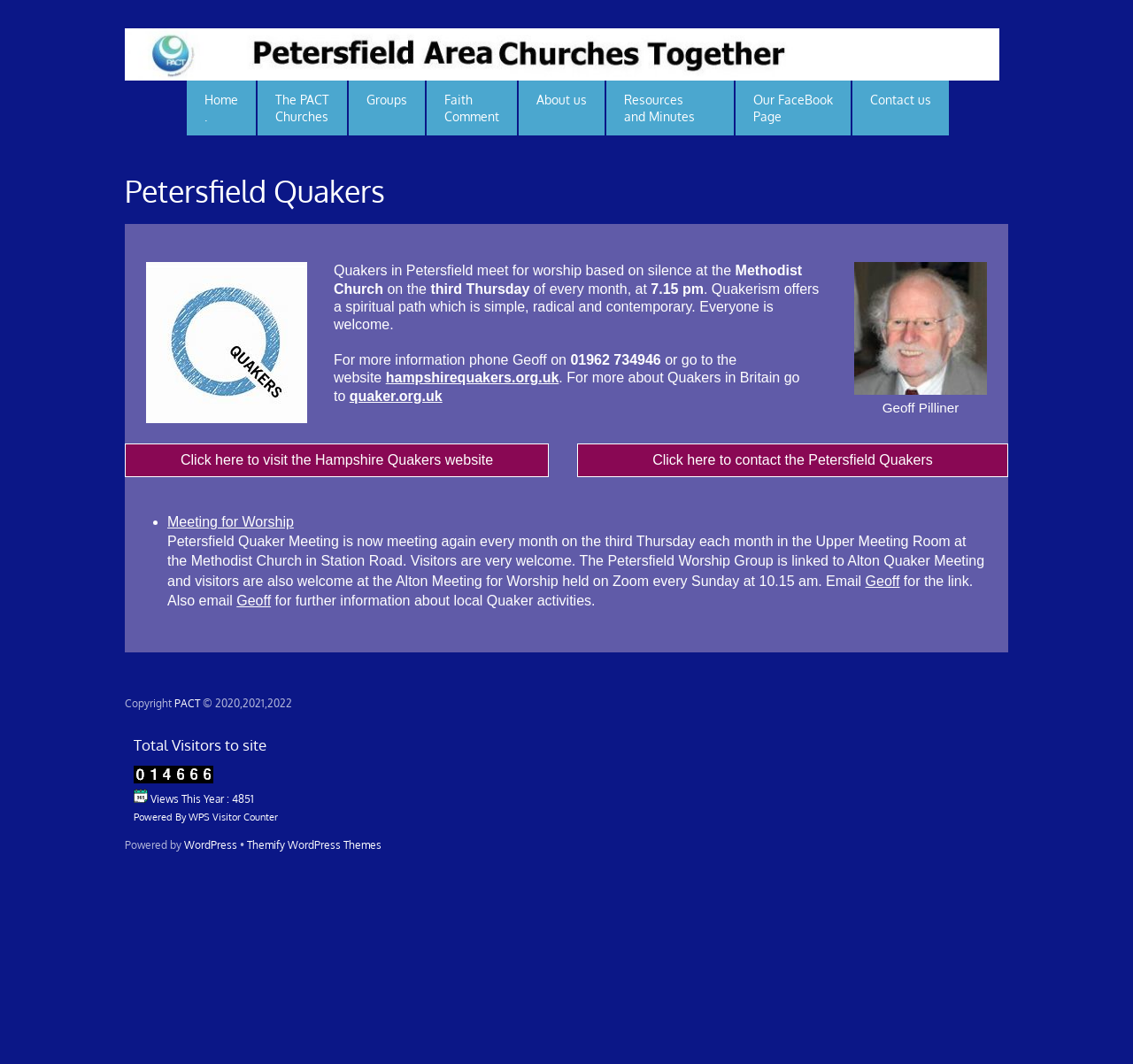Please identify the coordinates of the bounding box for the clickable region that will accomplish this instruction: "Visit the Petersfield Area Churches Together website".

[0.11, 0.047, 0.882, 0.083]